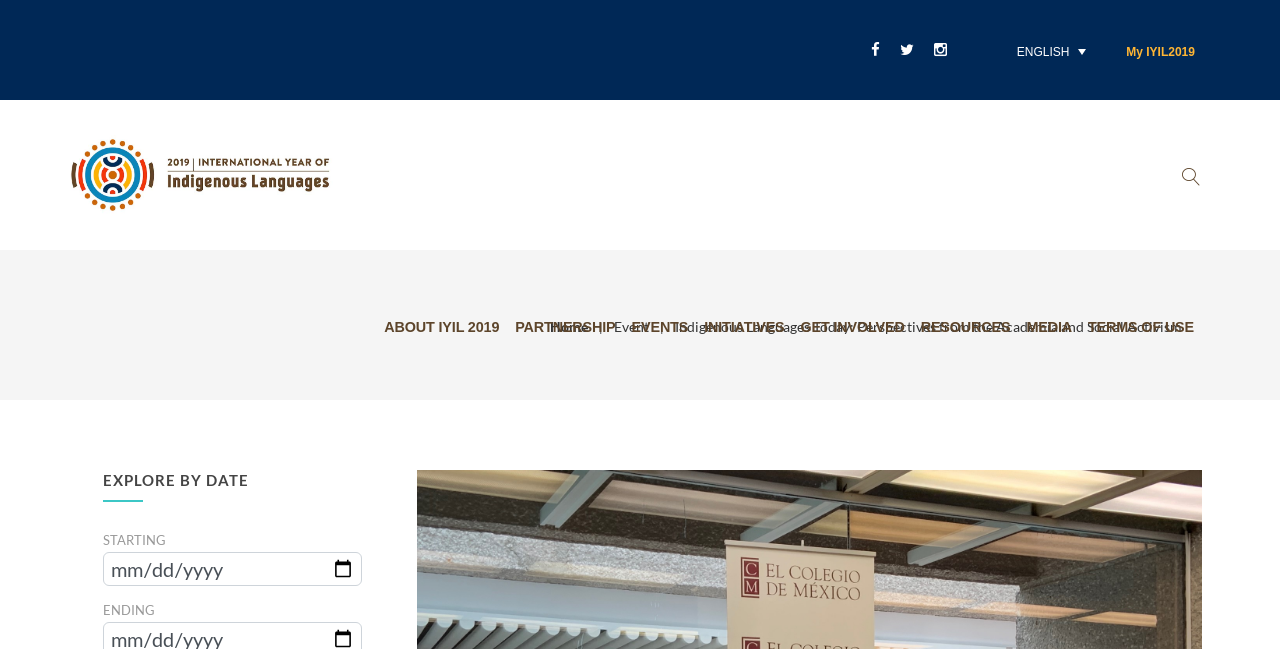How many navigation links are present?
Give a detailed and exhaustive answer to the question.

I counted the number of links present in the webpage, excluding the language option and date picker, and found 9 navigation links: 'ABOUT IYIL 2019', 'PARTNERSHIP', 'EVENTS', 'INITIATIVES', 'GET INVOLVED', 'RESOURCES', 'MEDIA', 'TERMS OF USE', and 'Home'.